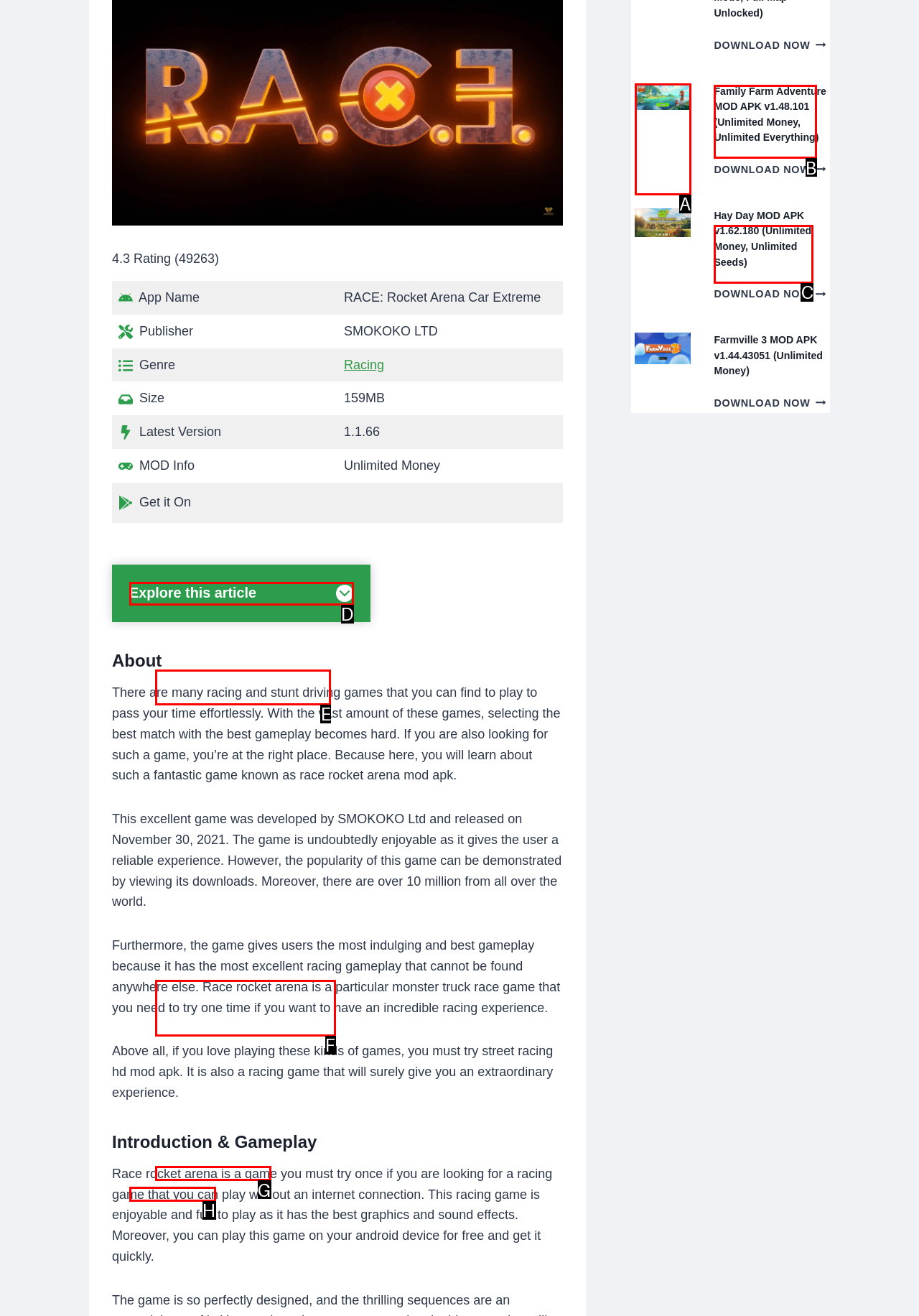Given the element description: Unlimited Diamonds
Pick the letter of the correct option from the list.

G